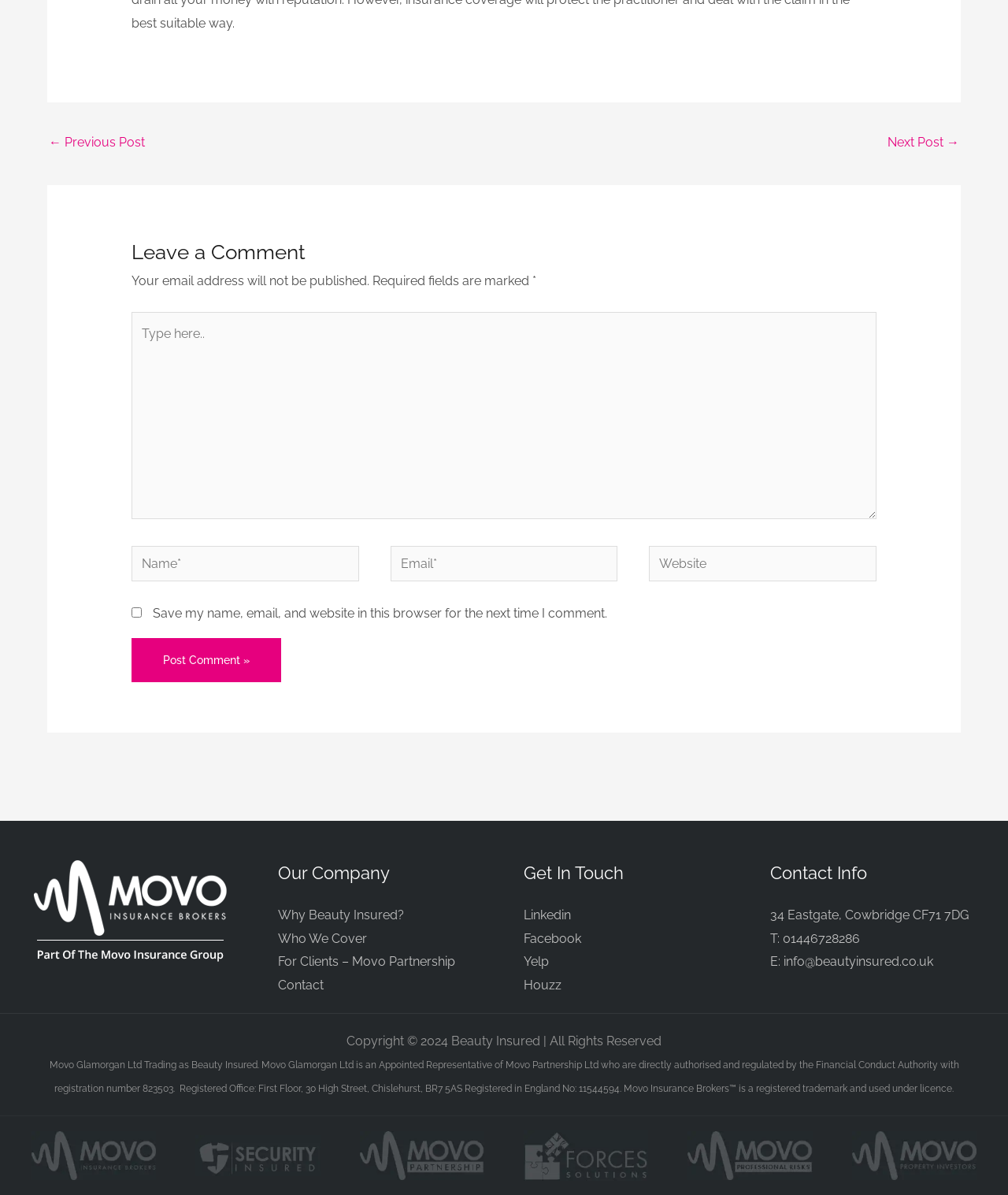What is the company name mentioned in the footer?
Use the screenshot to answer the question with a single word or phrase.

Beauty Insured